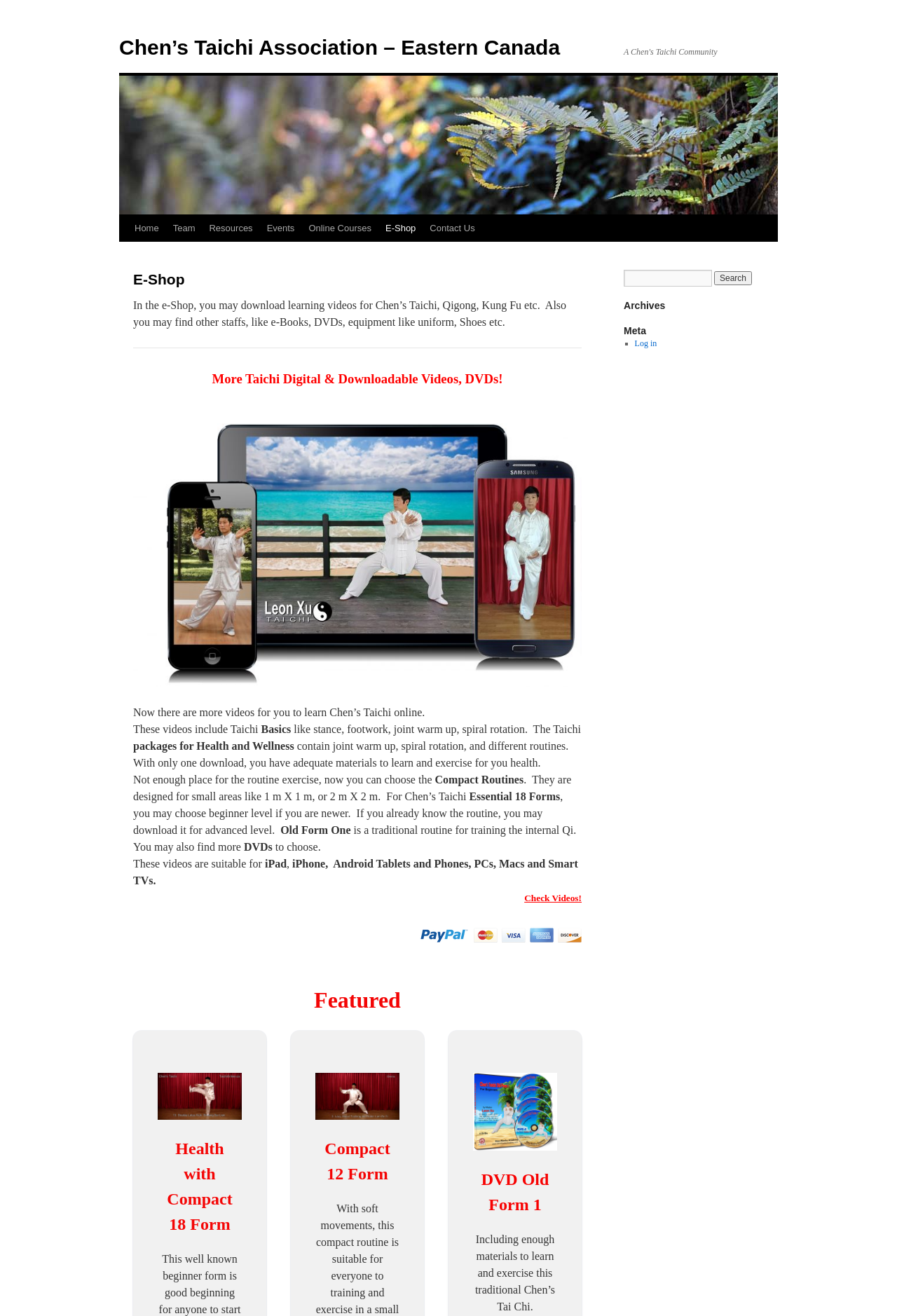Identify the bounding box of the HTML element described as: "Events".

[0.29, 0.163, 0.336, 0.184]